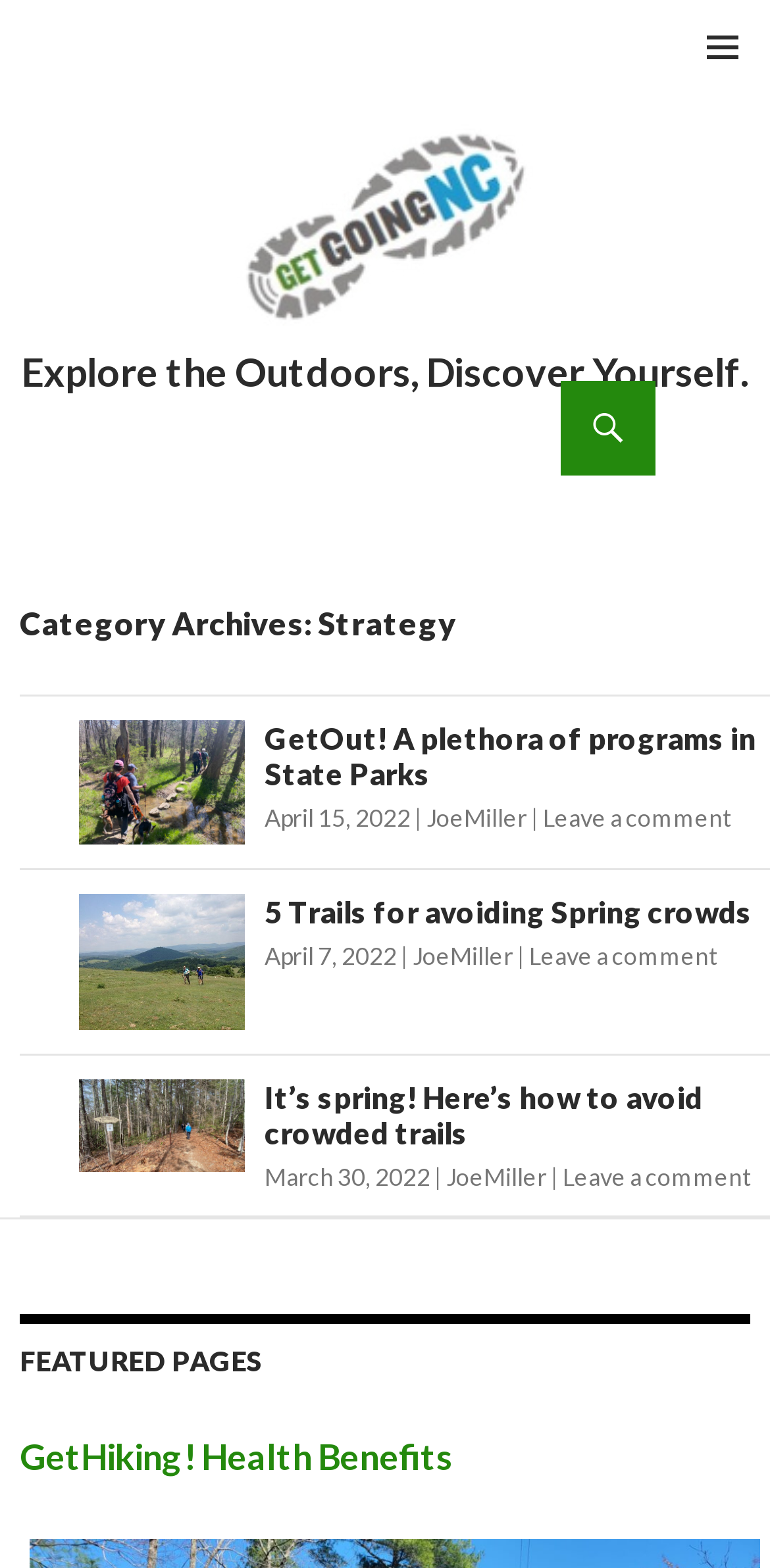Generate a detailed explanation of the webpage's features and information.

The webpage is titled "Strategy Archives - GetGoing NC!" and has a heading that reads "GetGoing NC! Explore the Outdoors, Discover Yourself." at the top left corner. Below this heading, there is a link to "GetGoing NC!".

On the top right corner, there is a button labeled "PRIMARY MENU". Below the heading, there is a link to "SKIP TO CONTENT" on the left side.

The main content of the webpage is divided into several sections, each containing a link to an article, a date, an author's name, and a link to "Leave a comment". There are three such sections, with the articles titled "GetOut! A plethora of programs in State Parks", "5 Trails for avoiding Spring crowds", and "It’s spring! Here’s how to avoid crowded trails". The dates and authors' names are listed below each article title.

On the bottom left side, there is a heading "FEATURED PAGES" followed by a link to "GetHiking! Health Benefits", which also has a heading with the same title.